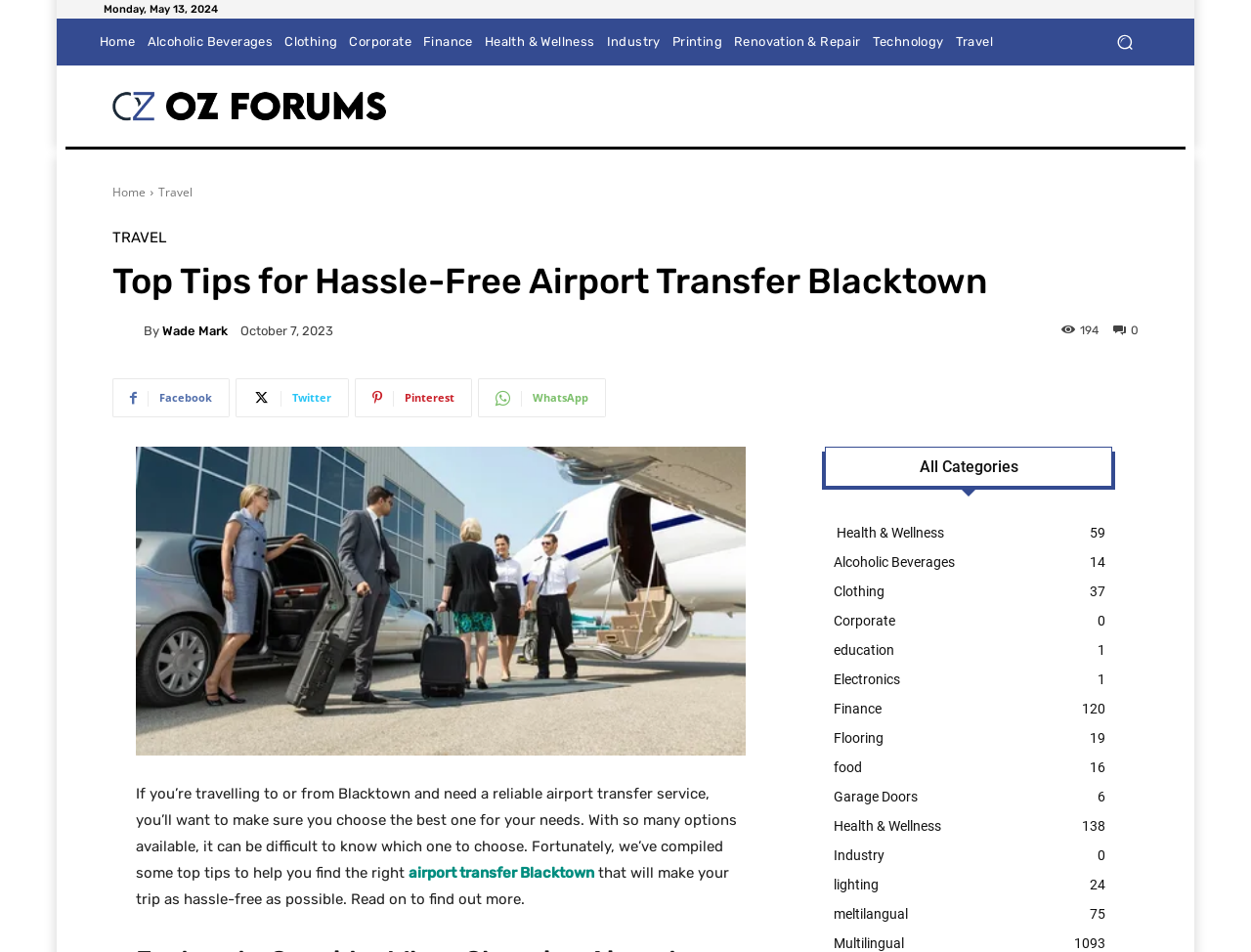Locate the bounding box coordinates of the area where you should click to accomplish the instruction: "Click on the 'Travel' link".

[0.759, 0.02, 0.798, 0.069]